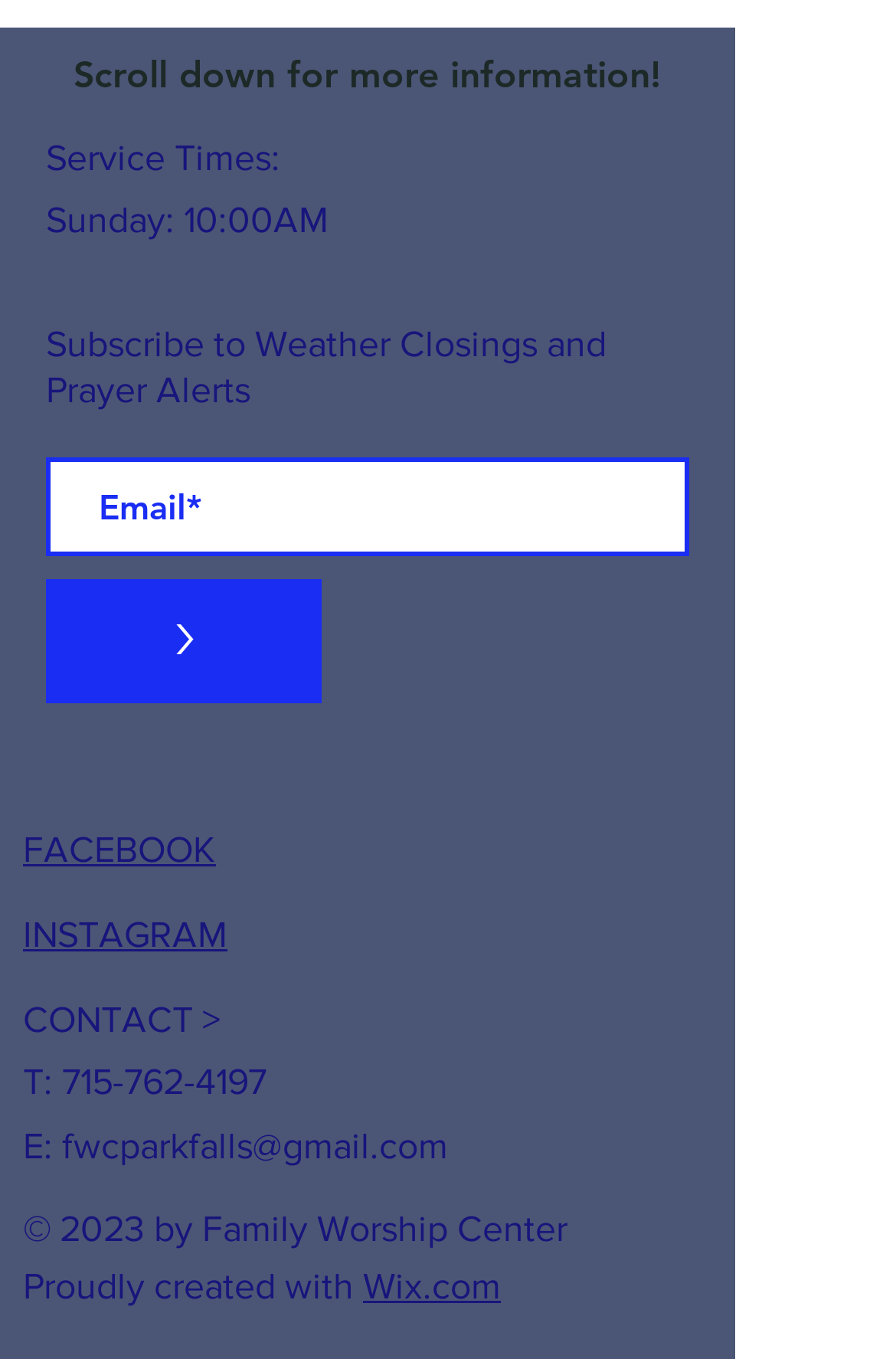Given the description INSTAGRAM, predict the bounding box coordinates of the UI element. Ensure the coordinates are in the format (top-left x, top-left y, bottom-right x, bottom-right y) and all values are between 0 and 1.

[0.026, 0.673, 0.254, 0.702]